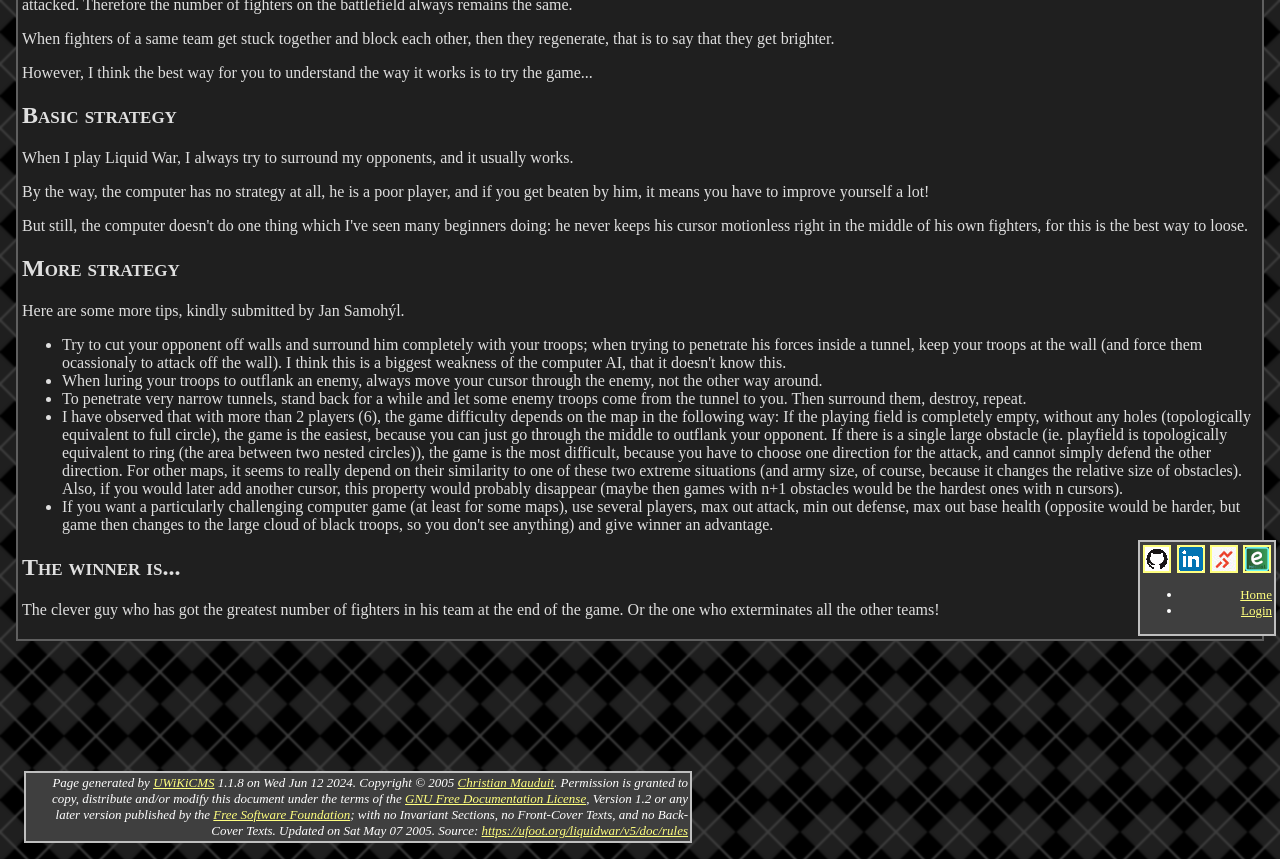Identify the bounding box of the UI component described as: "Free Software Foundation".

[0.167, 0.939, 0.274, 0.957]